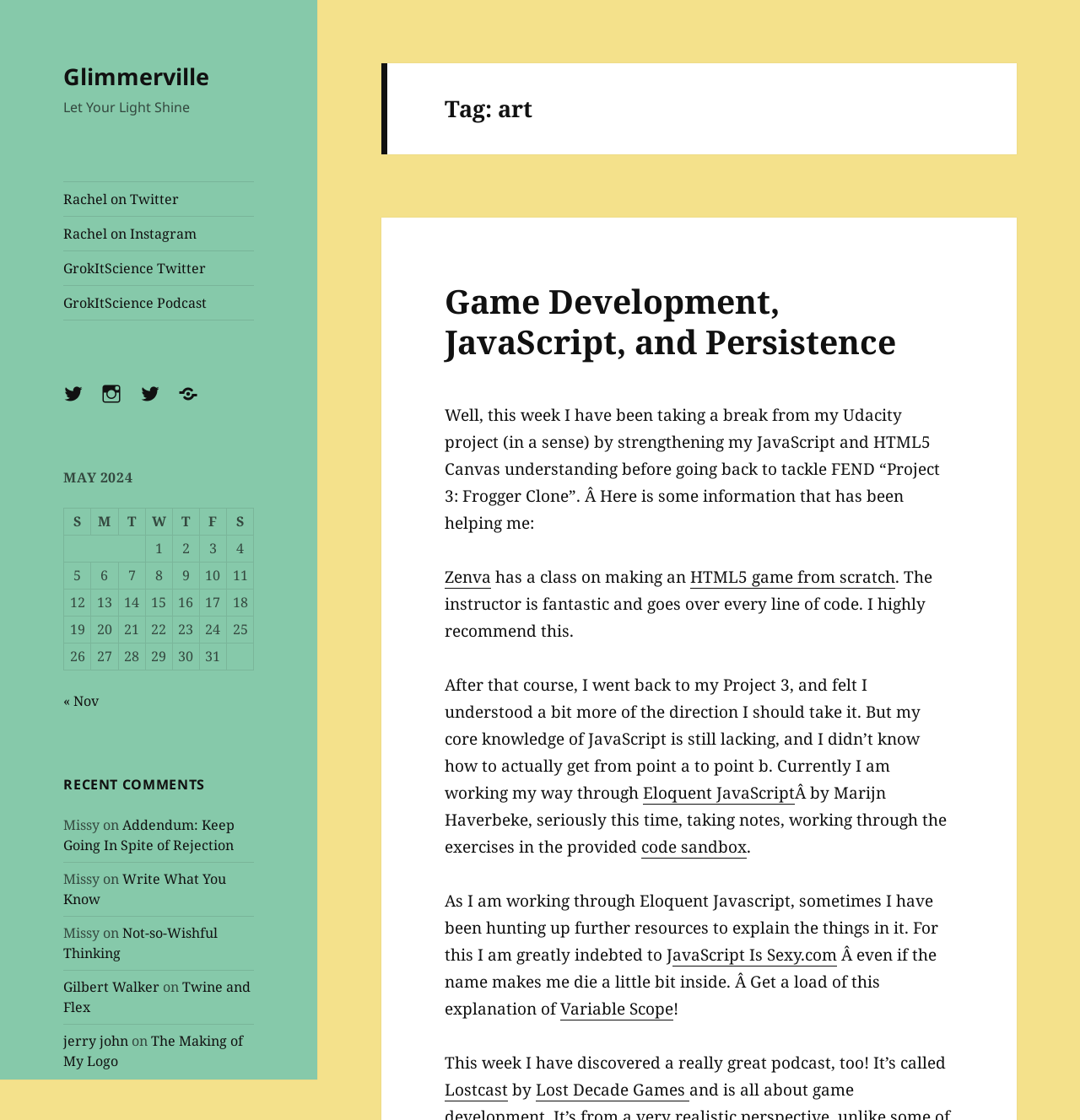How many links are there in the 'RECENT COMMENTS' section?
Analyze the screenshot and provide a detailed answer to the question.

The 'RECENT COMMENTS' section has several links. There are 7 links in total: 'Addendum: Keep Going In Spite of Rejection', 'Write What You Know', 'Not-so-Wishful Thinking', 'Gilbert Walker', 'Twine and Flex', 'jerry john', and 'The Making of My Logo'.